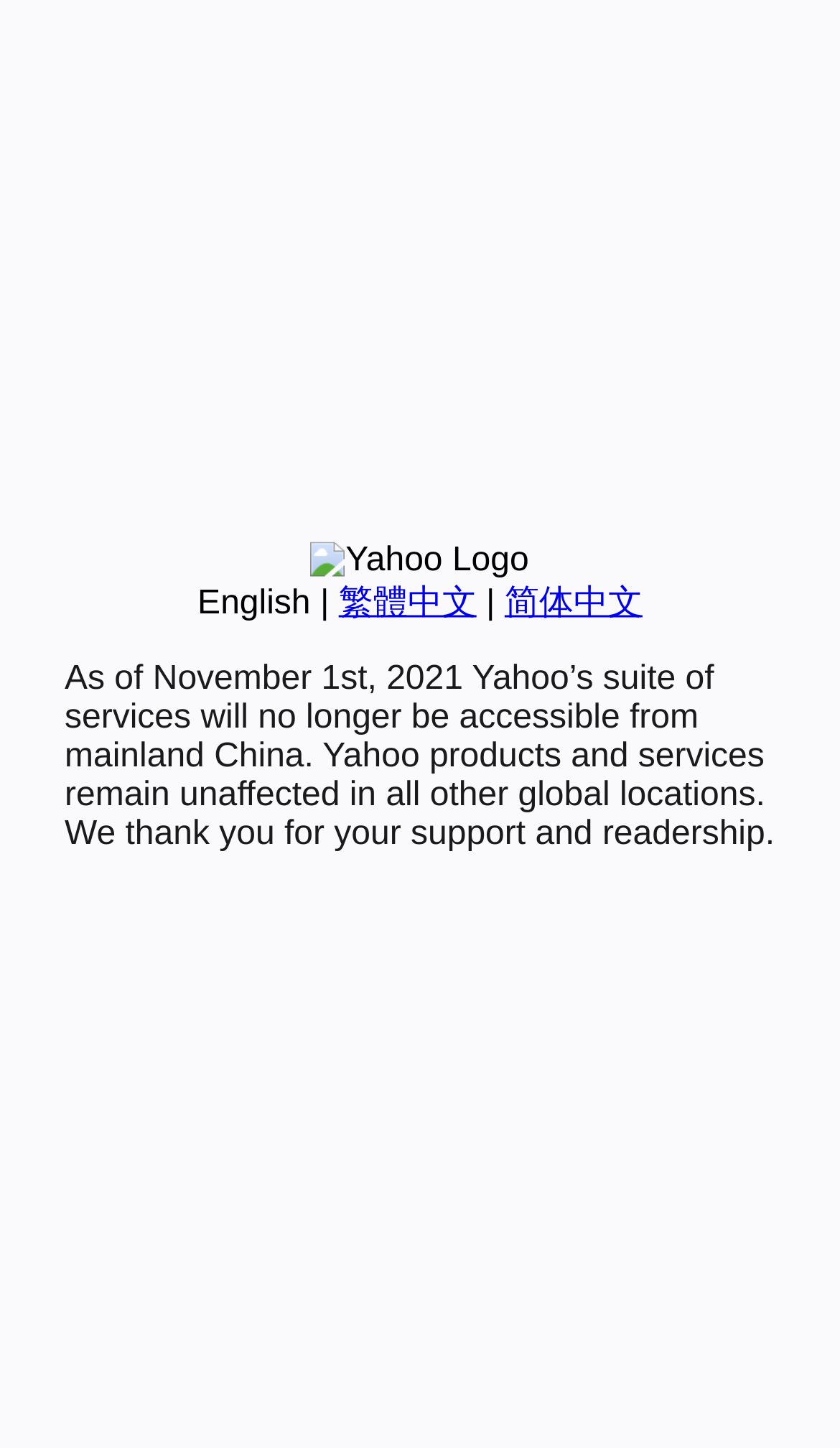Identify and provide the bounding box coordinates of the UI element described: "Marine CRM >>". The coordinates should be formatted as [left, top, right, bottom], with each number being a float between 0 and 1.

None